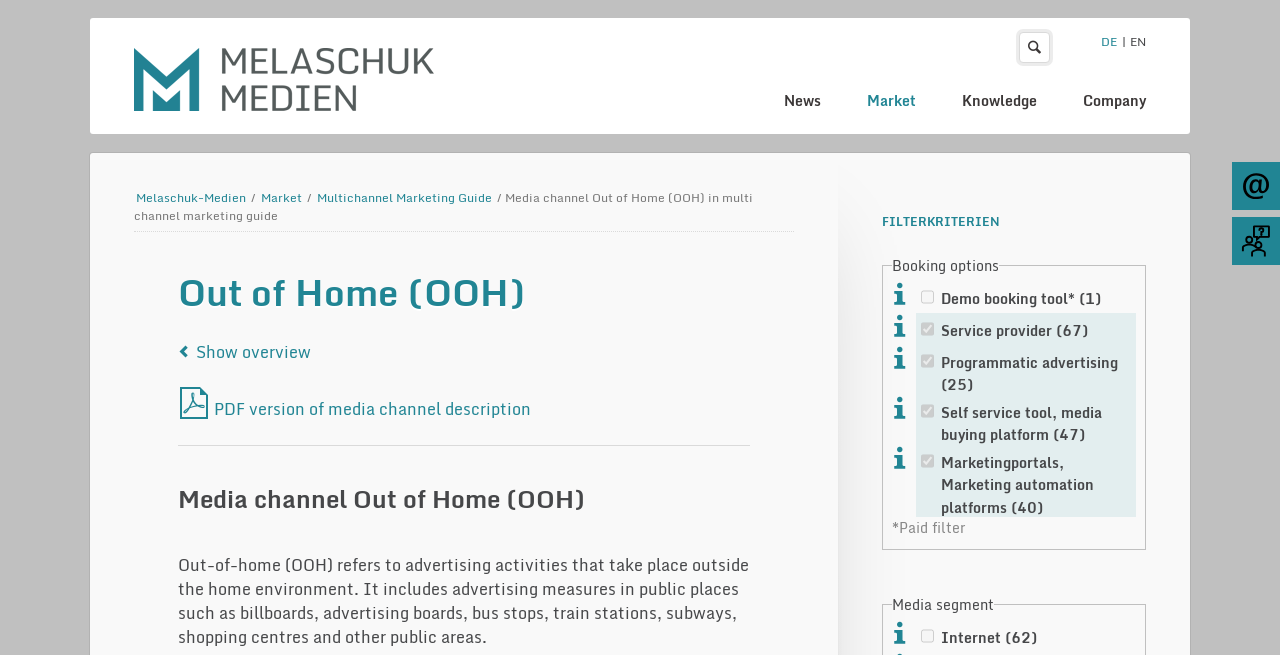How many booking options are available?
From the image, respond with a single word or phrase.

5